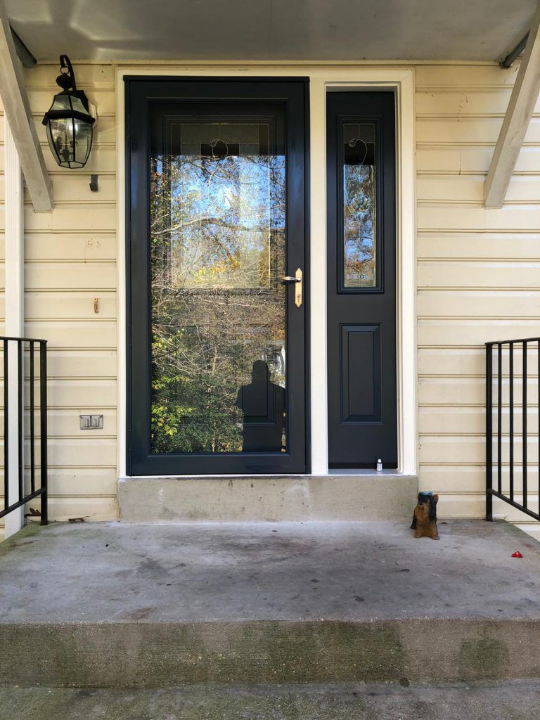How many panels does the storm door have?
We need a detailed and exhaustive answer to the question. Please elaborate.

The caption describes the door as having a modern dual-panel design, which means it has two panels: a large central glass panel and a smaller side panel.